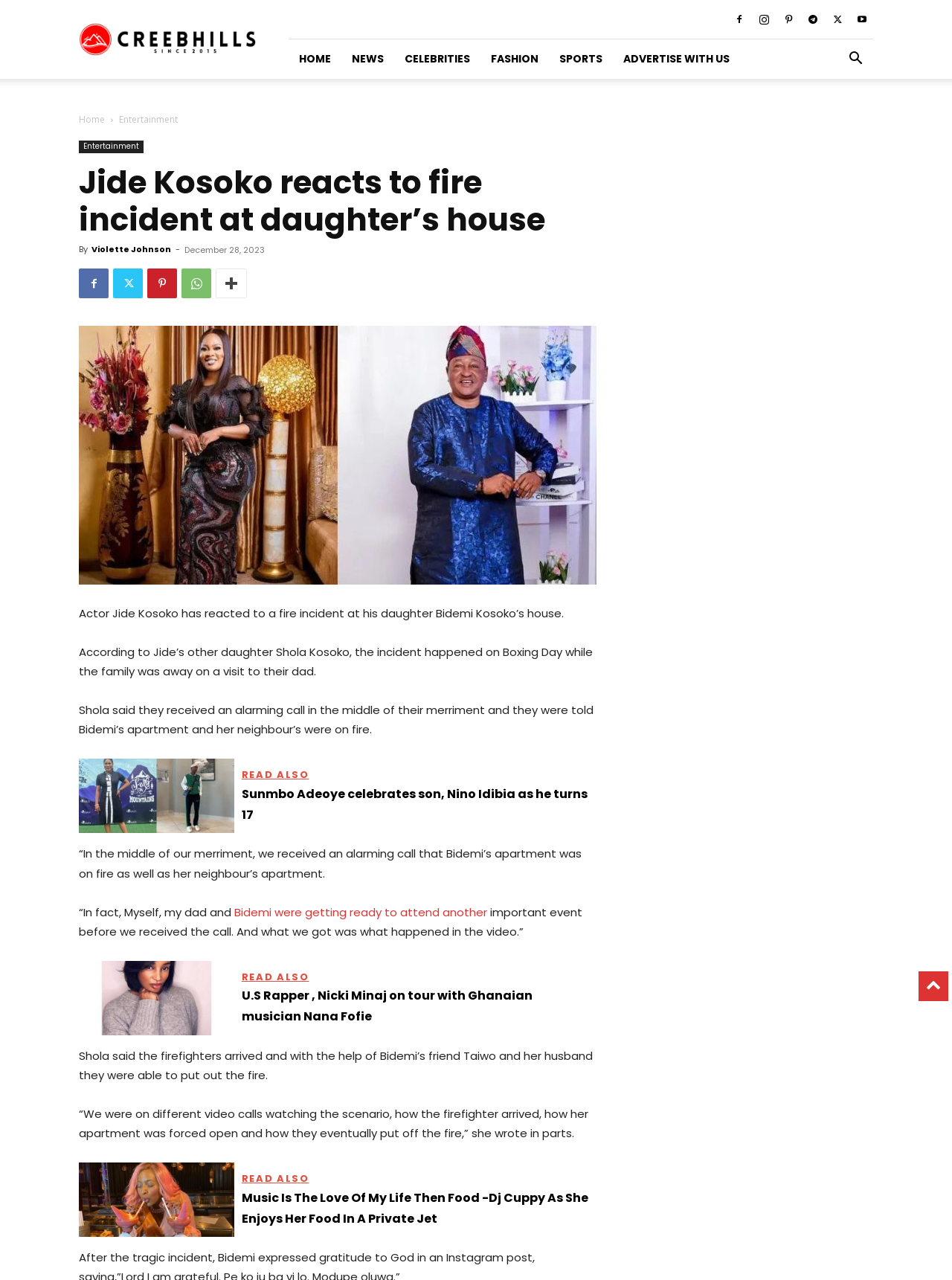Please specify the coordinates of the bounding box for the element that should be clicked to carry out this instruction: "Click on the link to read about Music Is The Love Of My Life Then Food -Dj Cuppy". The coordinates must be four float numbers between 0 and 1, formatted as [left, top, right, bottom].

[0.083, 0.908, 0.627, 0.966]